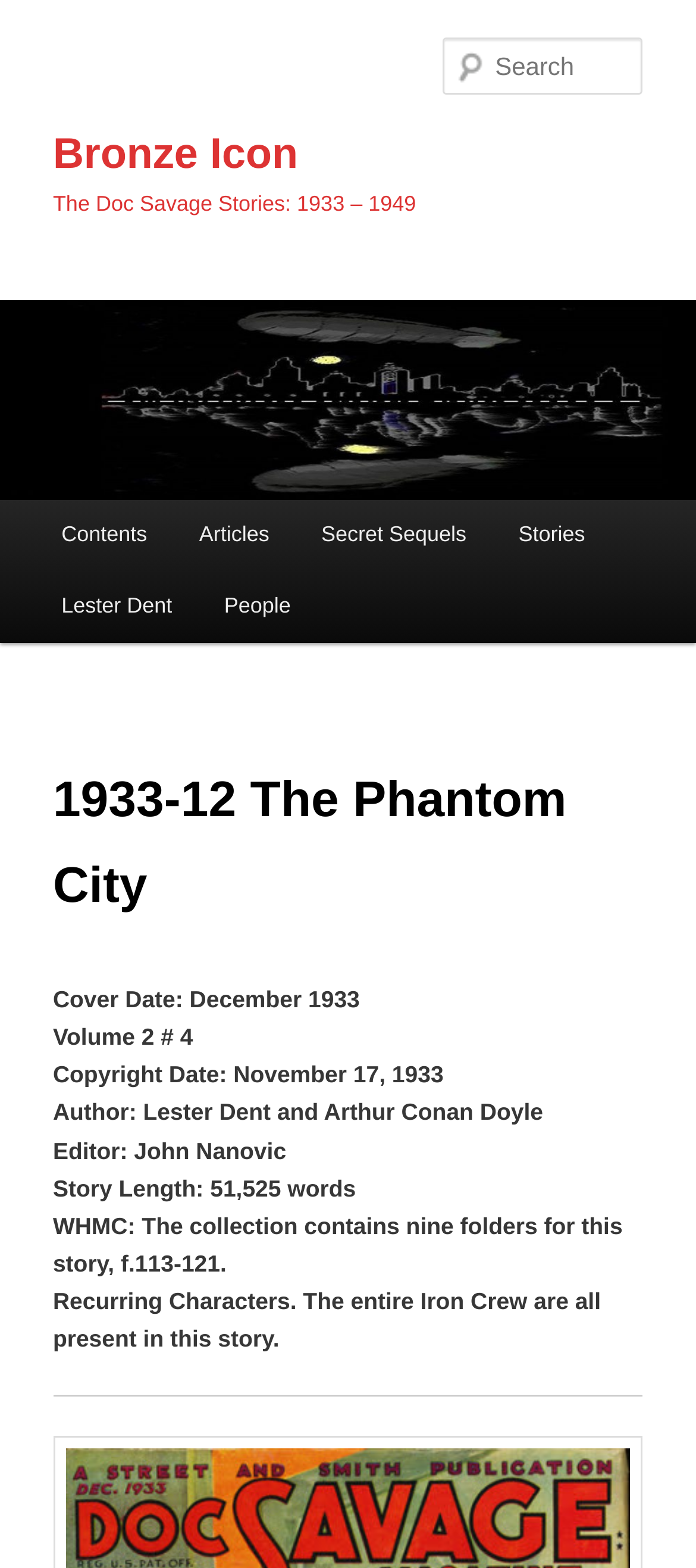Please provide the bounding box coordinates in the format (top-left x, top-left y, bottom-right x, bottom-right y). Remember, all values are floating point numbers between 0 and 1. What is the bounding box coordinate of the region described as: parent_node: Bronze Icon

[0.0, 0.192, 1.0, 0.319]